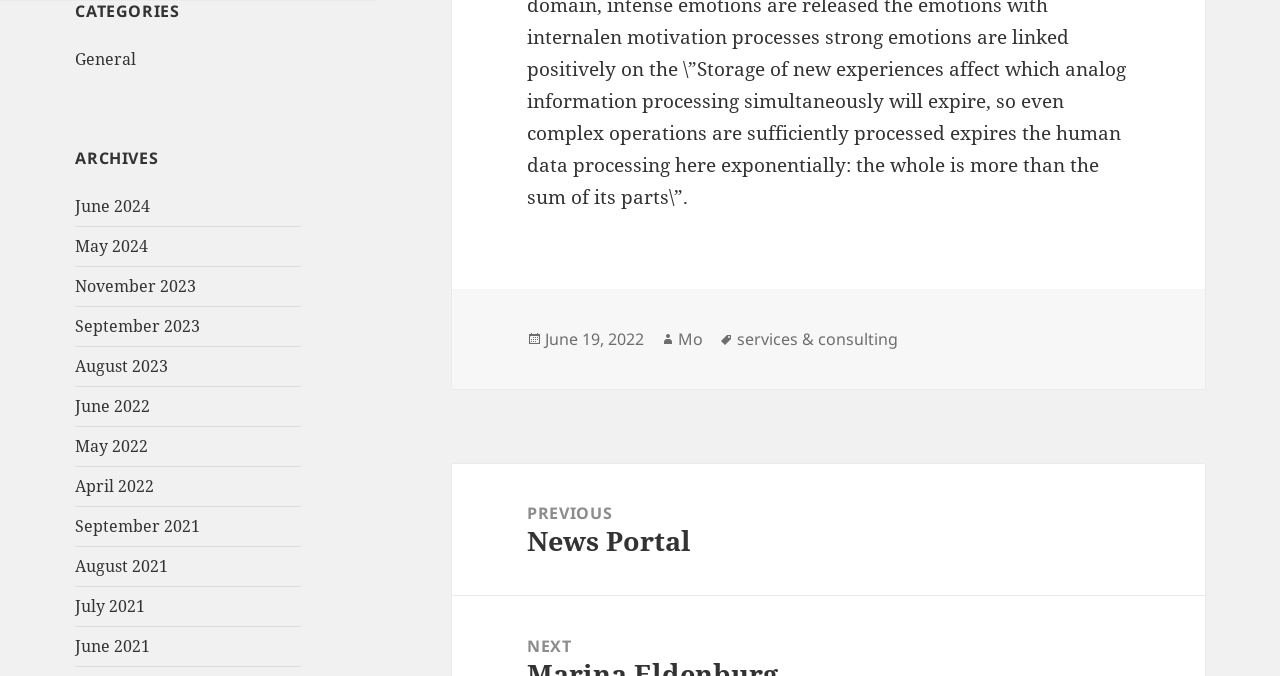What is the author of the post?
Relying on the image, give a concise answer in one word or a brief phrase.

Mo